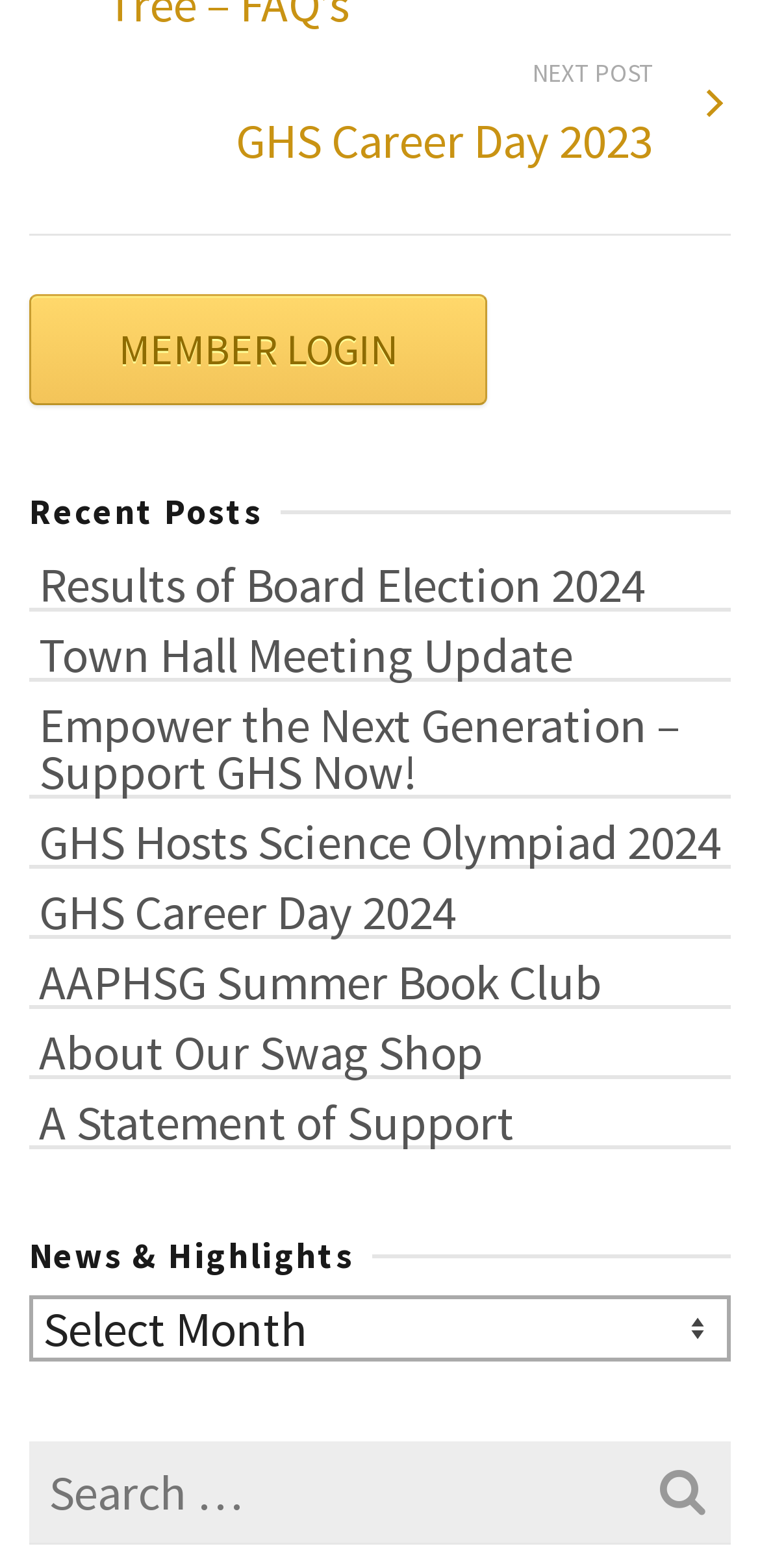Please locate the clickable area by providing the bounding box coordinates to follow this instruction: "Contact through email".

None